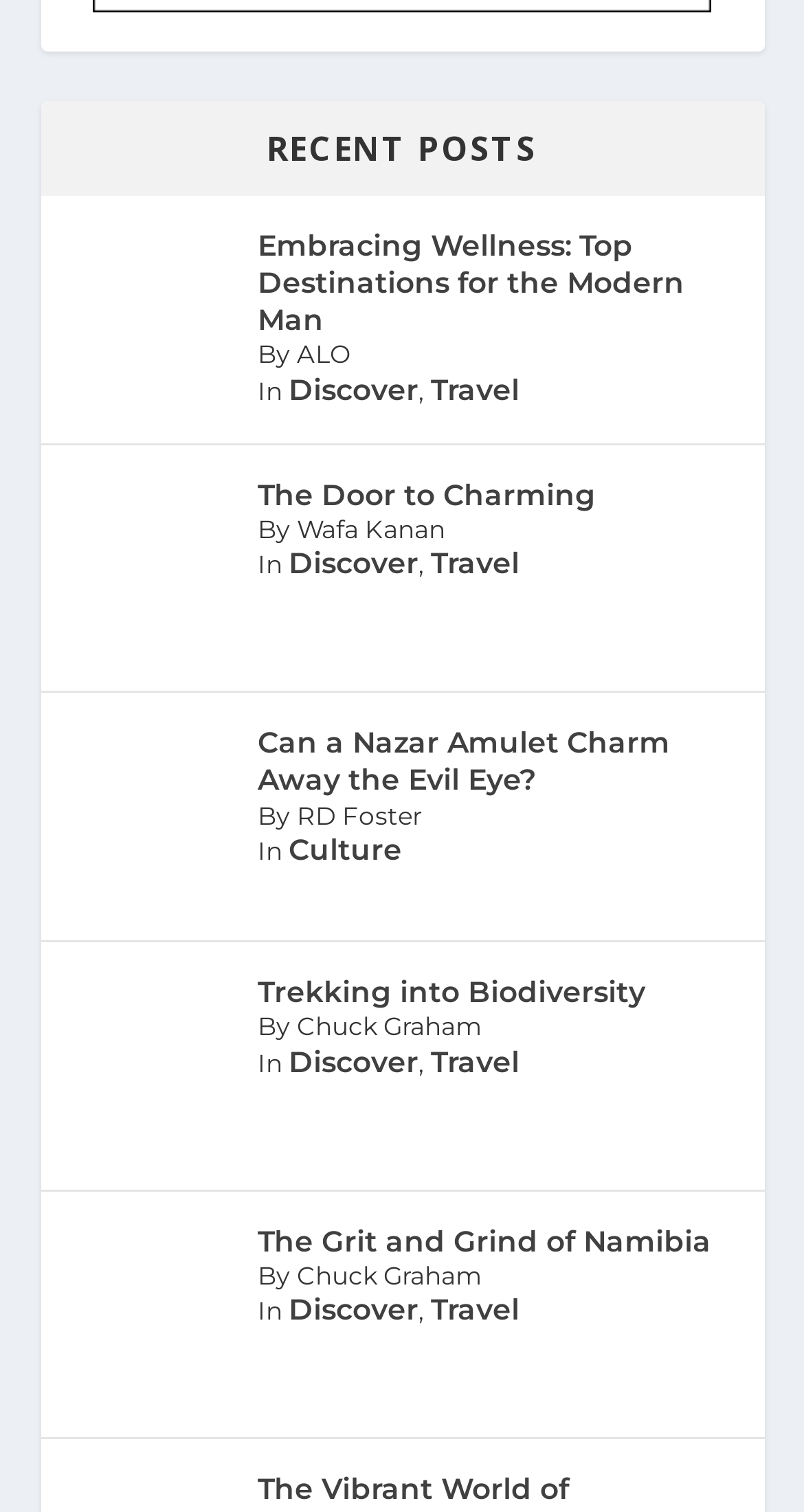Answer the following inquiry with a single word or phrase:
What is the category of the post 'Evil Eye- ALO magazine Can a Nazar Amulet Charm Away the Evil Eye?'?

Culture